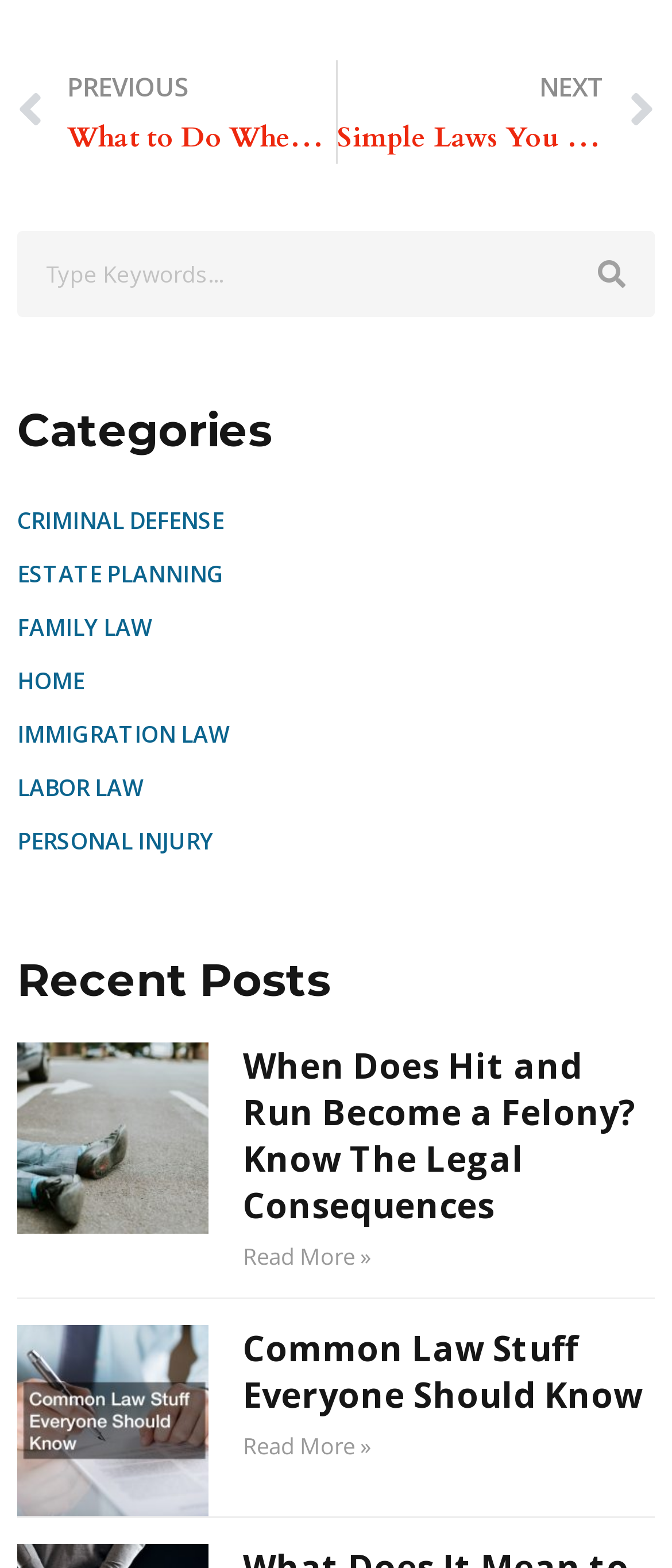Find the bounding box coordinates of the element I should click to carry out the following instruction: "Read more about When Does Hit and Run Become a Felony?".

[0.362, 0.791, 0.551, 0.811]